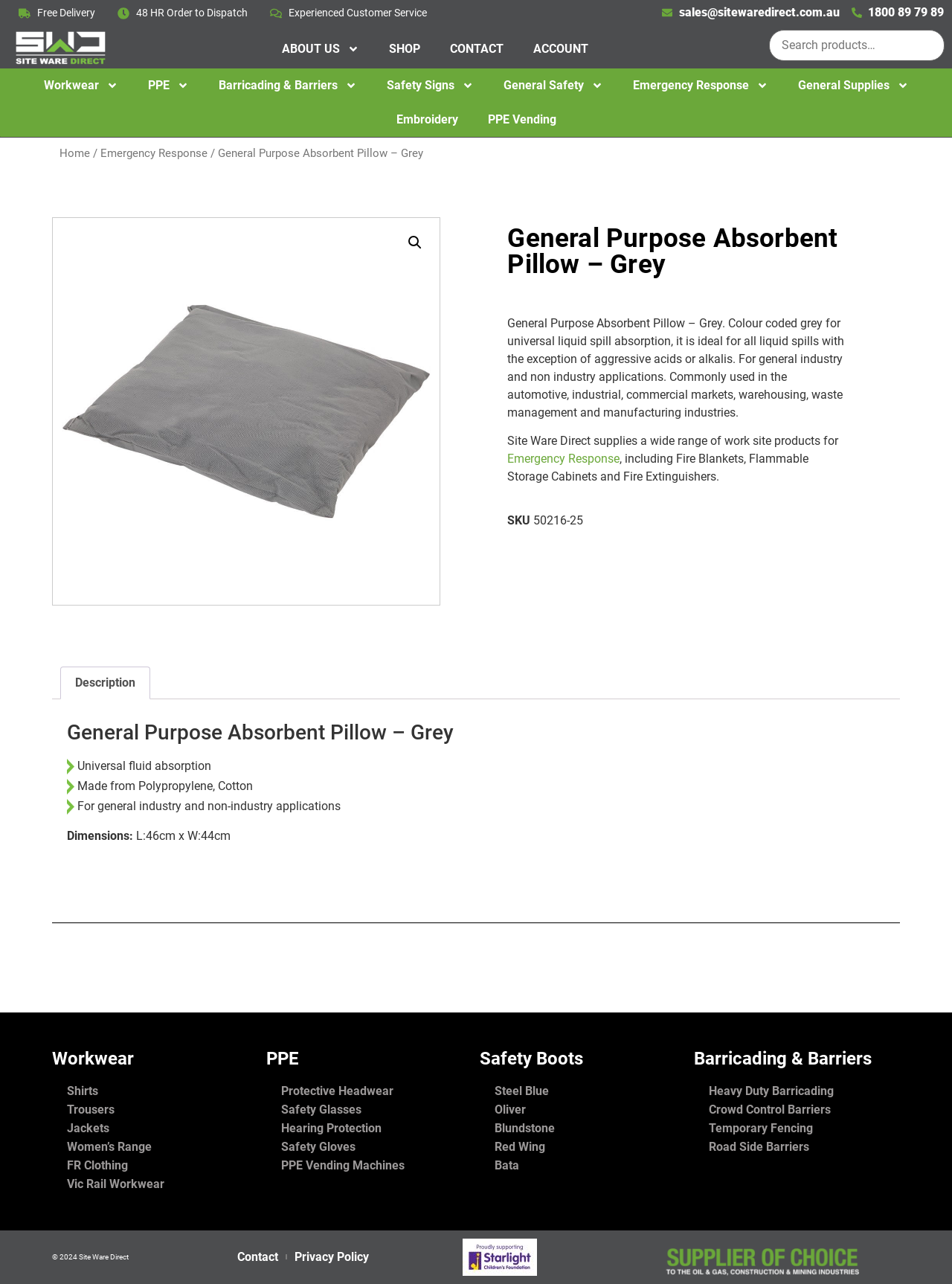Determine the title of the webpage and give its text content.

General Purpose Absorbent Pillow – Grey